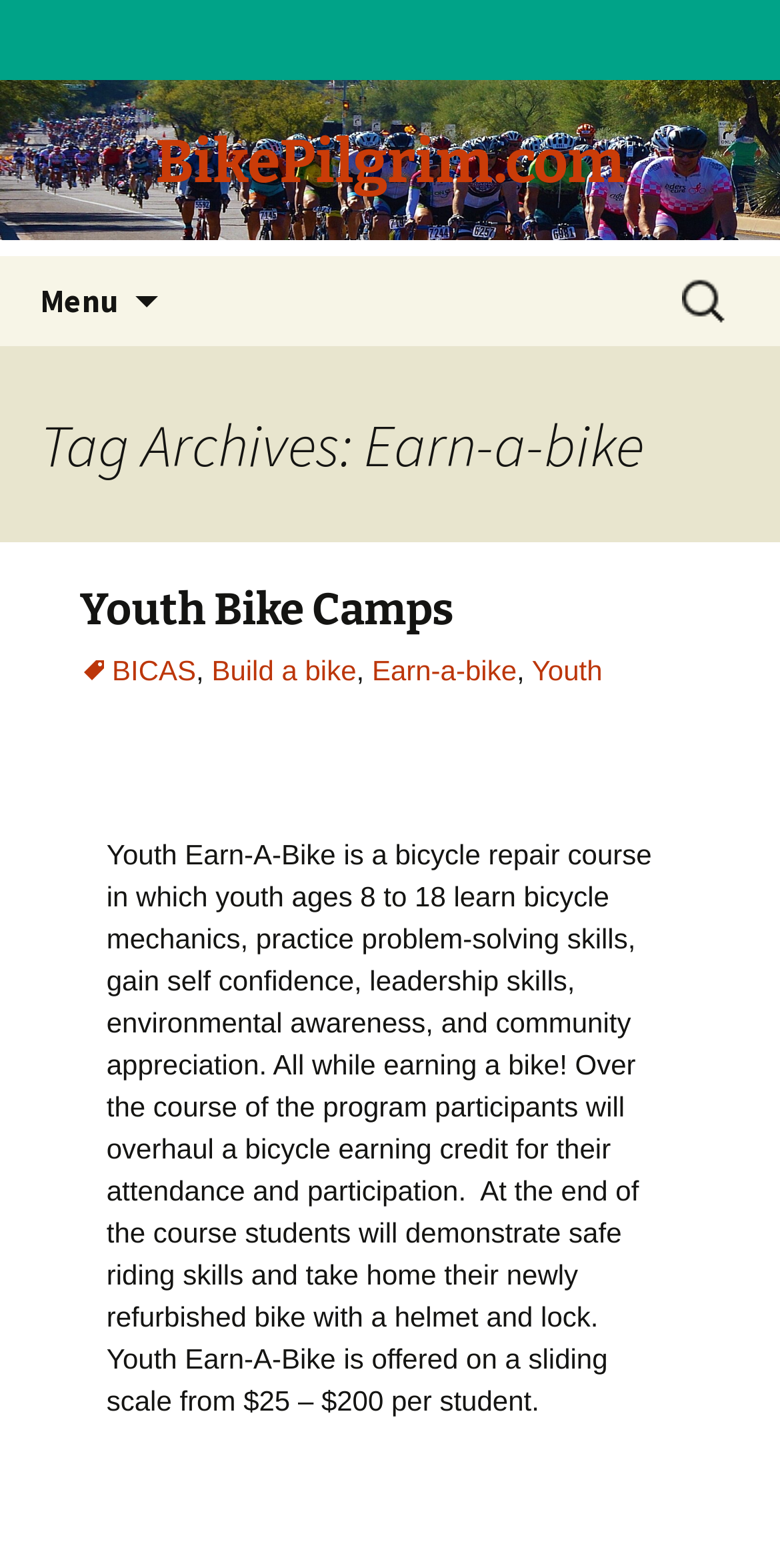What is the cost of the Youth Earn-A-Bike program?
Respond to the question with a single word or phrase according to the image.

$25 - $200